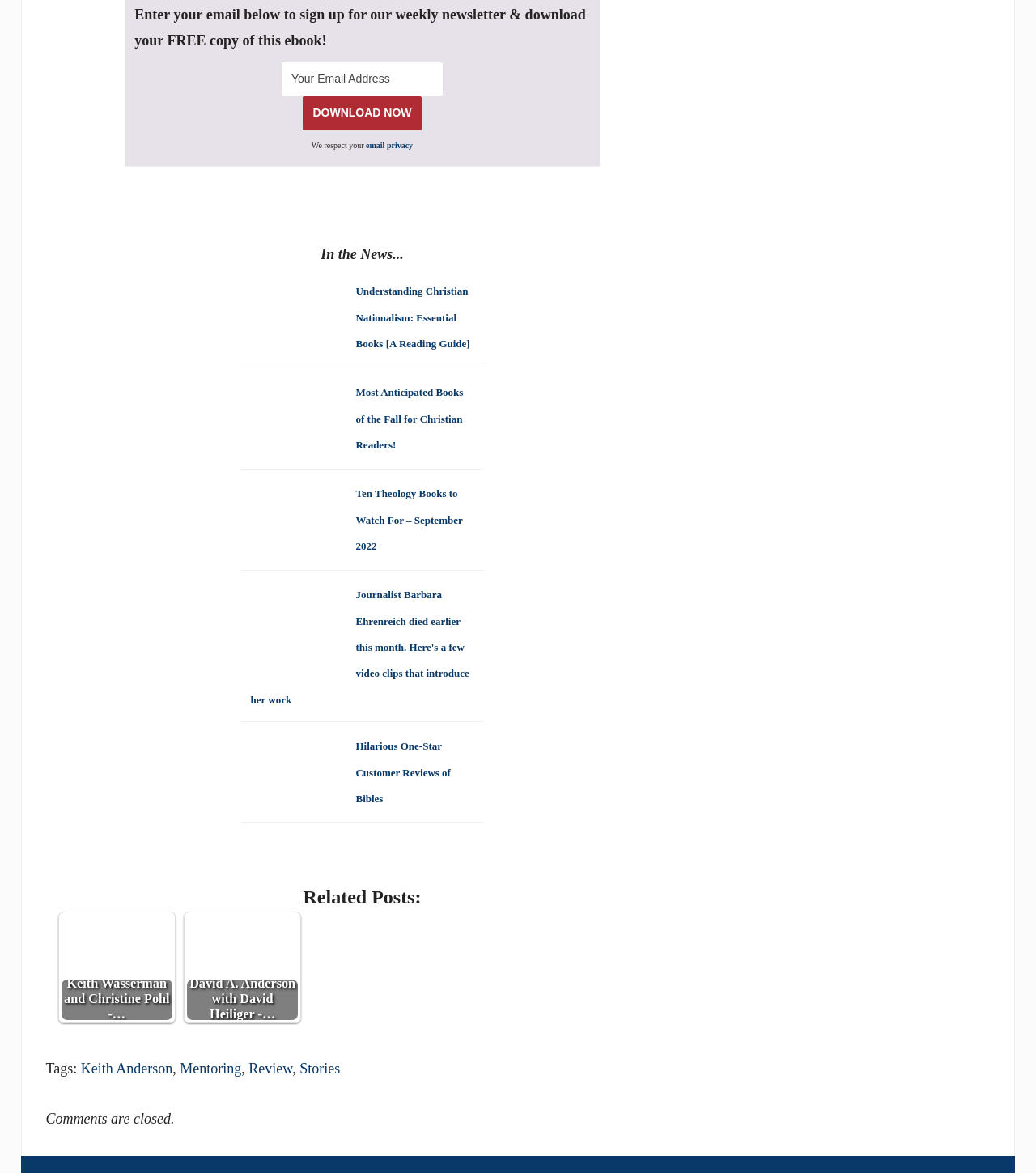What is the purpose of the email input field?
Using the image, provide a detailed and thorough answer to the question.

The email input field is located below the text 'Enter your email below to sign up for our weekly newsletter & download your FREE copy of this ebook!' which suggests that the purpose of the email input field is to sign up for the newsletter and download the ebook.